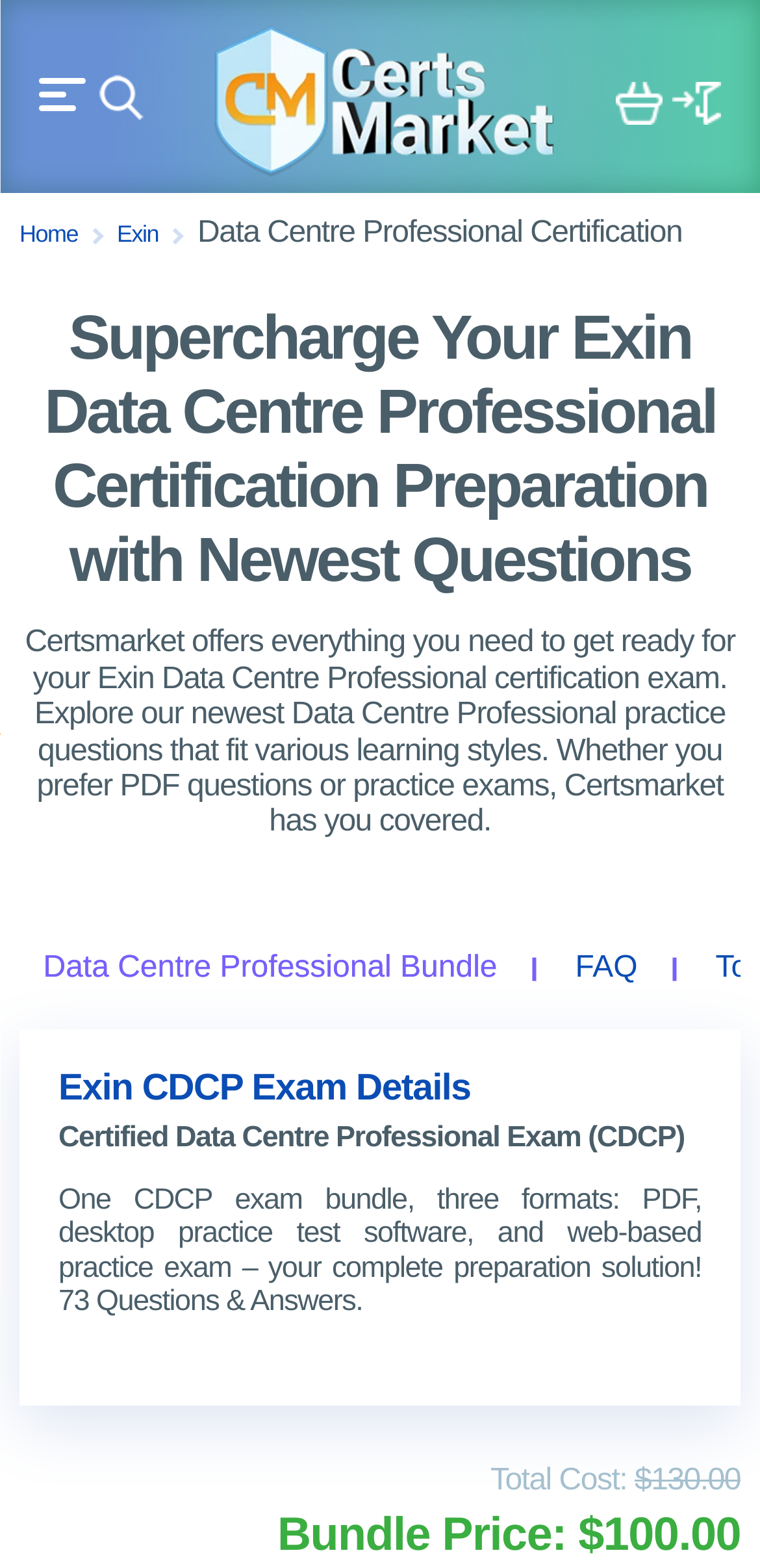Kindly determine the bounding box coordinates for the area that needs to be clicked to execute this instruction: "Explore Data Centre Professional Bundle".

[0.006, 0.58, 0.688, 0.654]